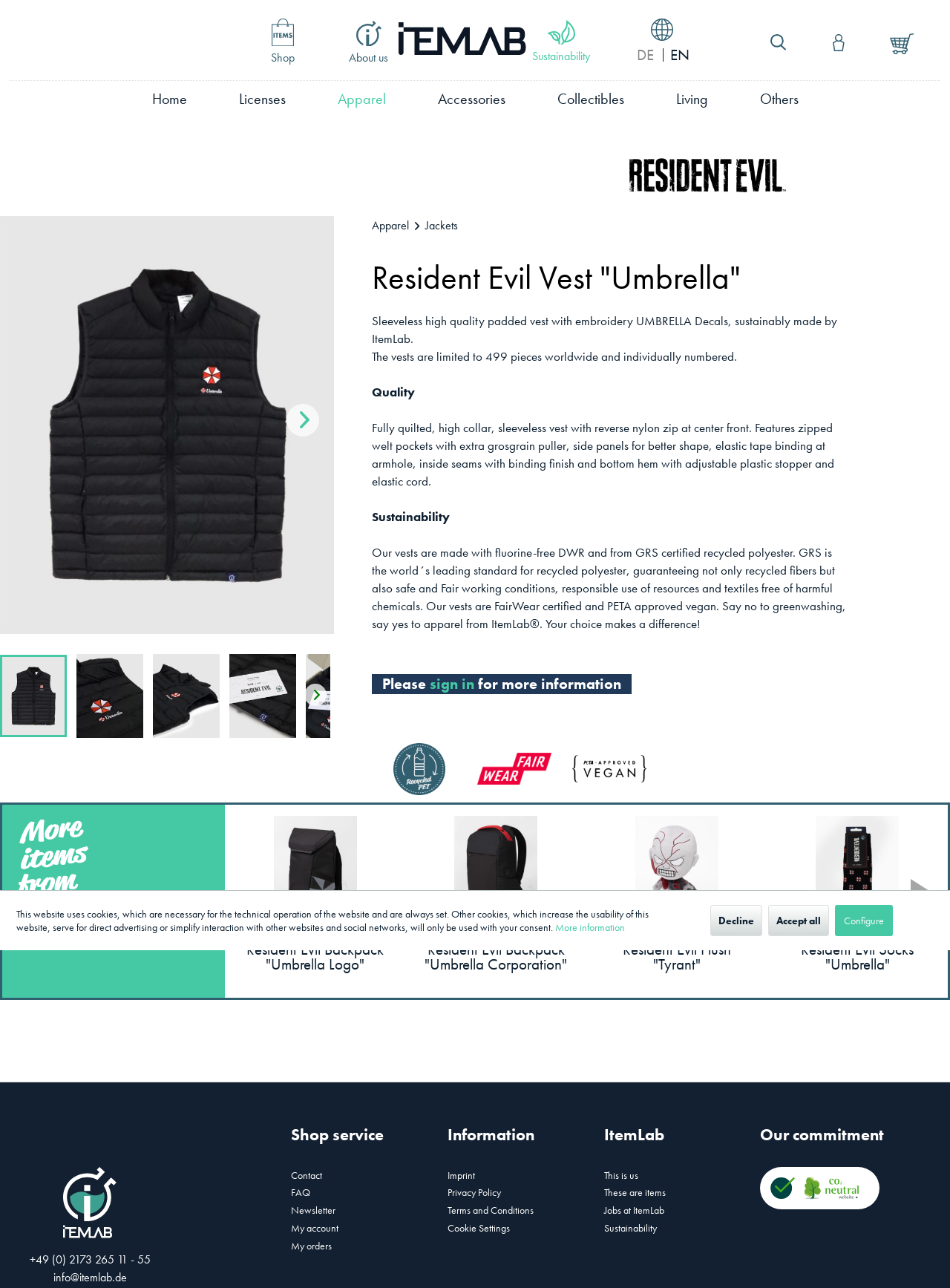How many pieces of the vest are available worldwide?
We need a detailed and meticulous answer to the question.

I got the answer from the text 'The vests are limited to 499 pieces worldwide and individually numbered' which provides information about the availability of the vest.